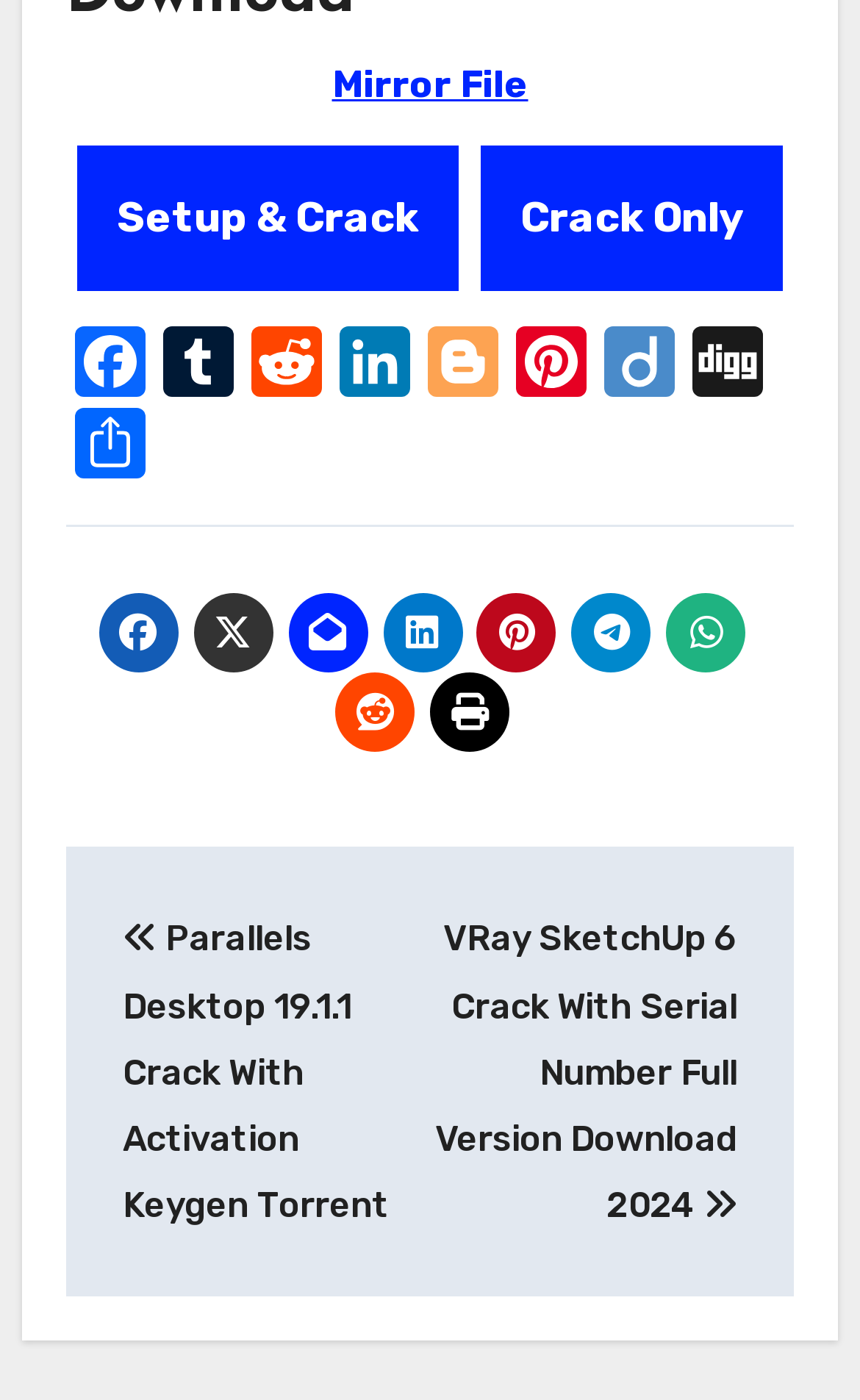Select the bounding box coordinates of the element I need to click to carry out the following instruction: "Search".

None